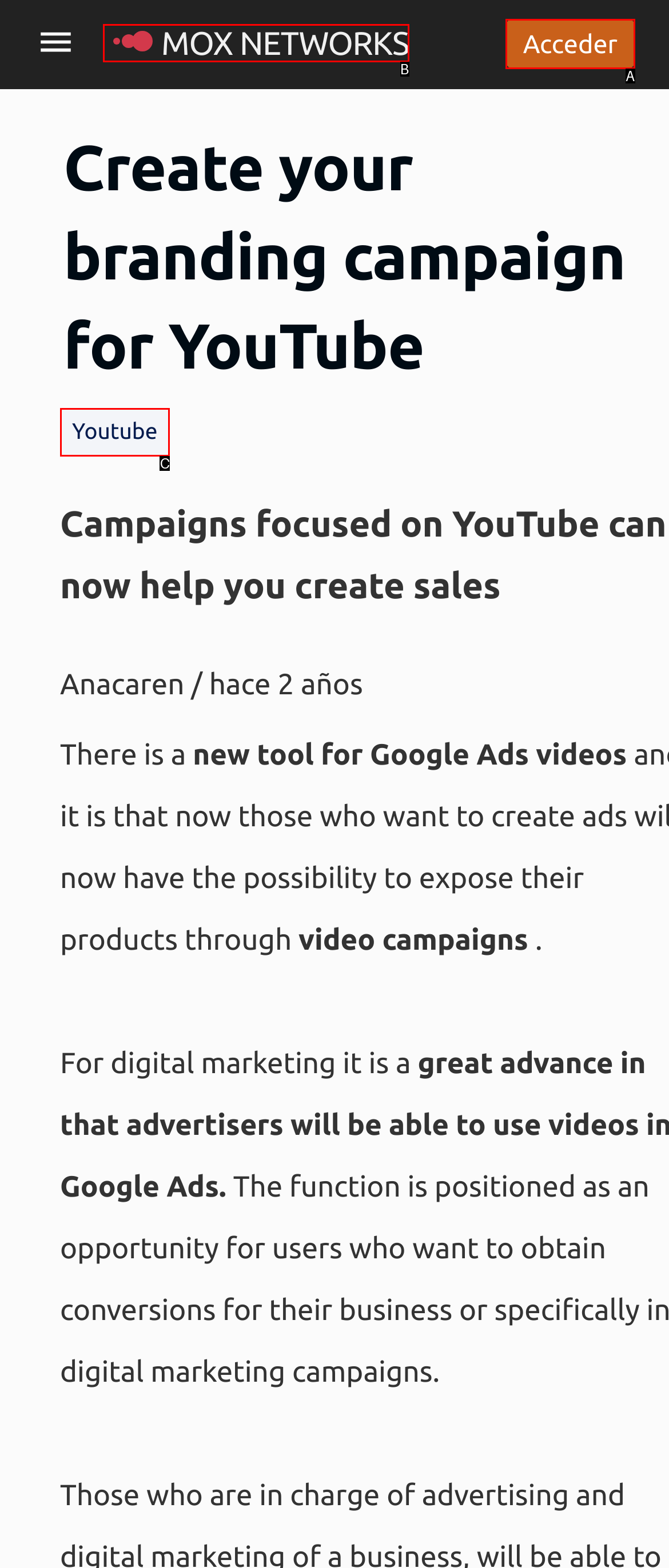Find the HTML element that matches the description: MOX NETWORKS. Answer using the letter of the best match from the available choices.

B